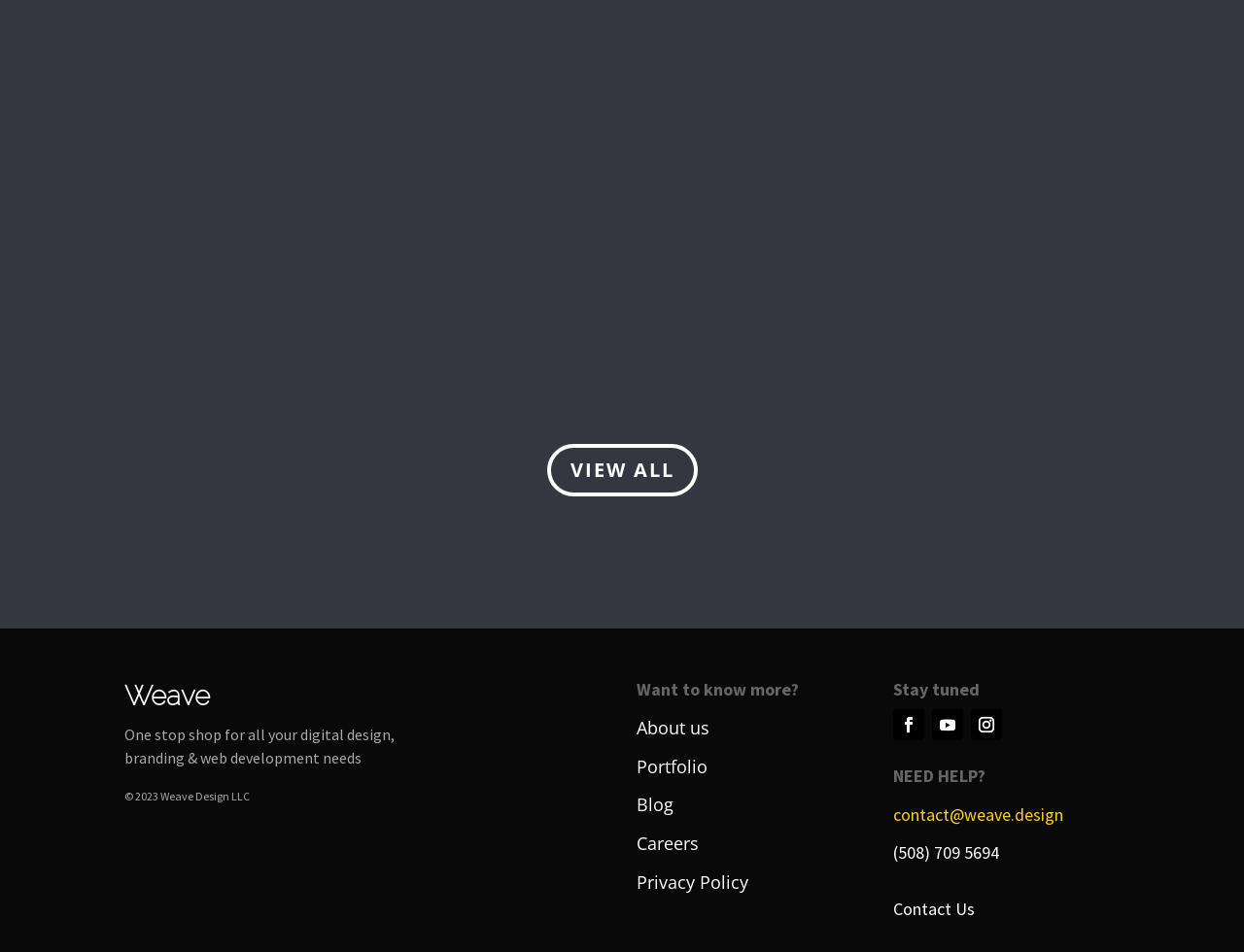Please find the bounding box coordinates of the element that must be clicked to perform the given instruction: "Explore portfolio". The coordinates should be four float numbers from 0 to 1, i.e., [left, top, right, bottom].

[0.512, 0.793, 0.569, 0.817]